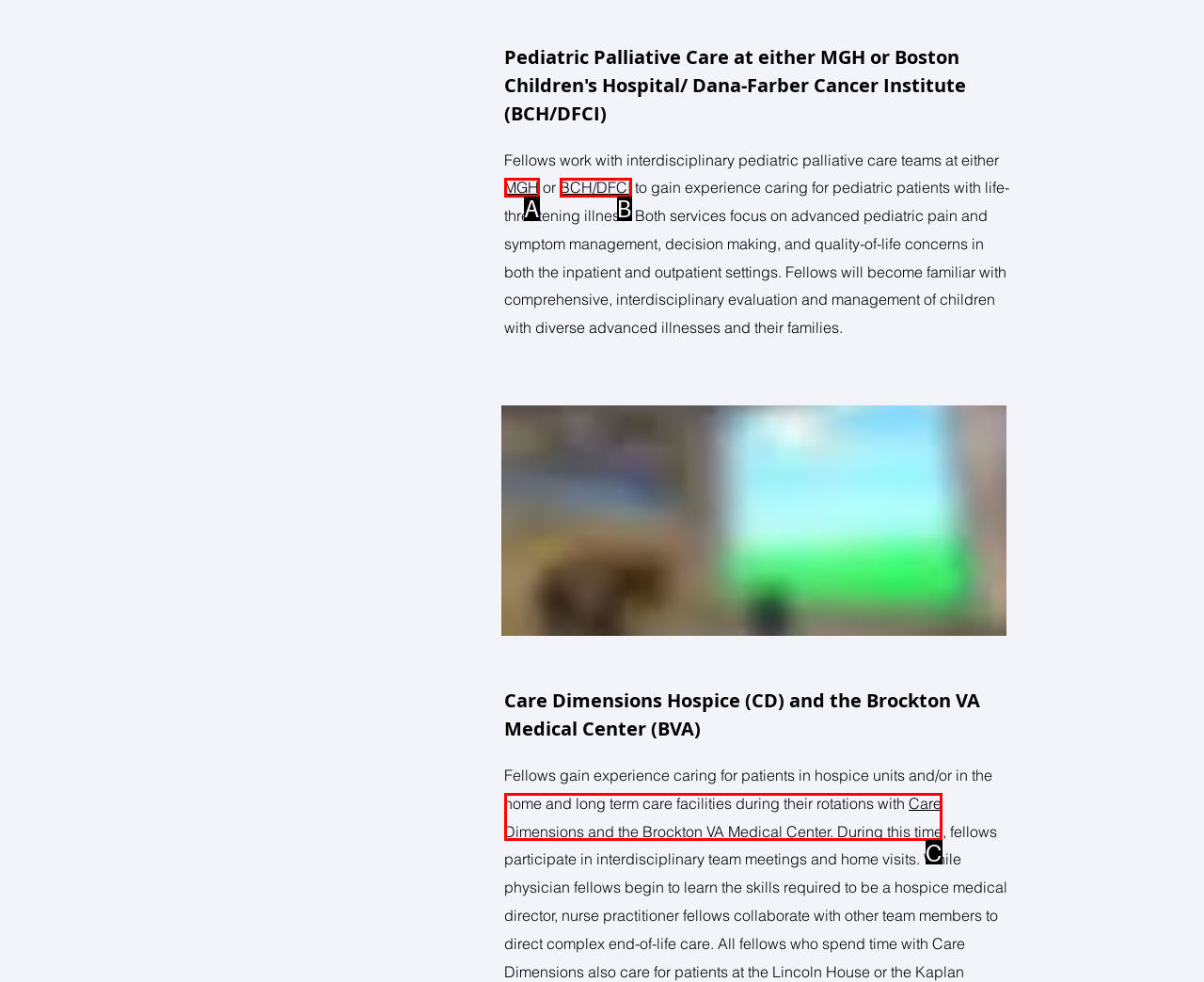Based on the given description: Care Dimensions, identify the correct option and provide the corresponding letter from the given choices directly.

C